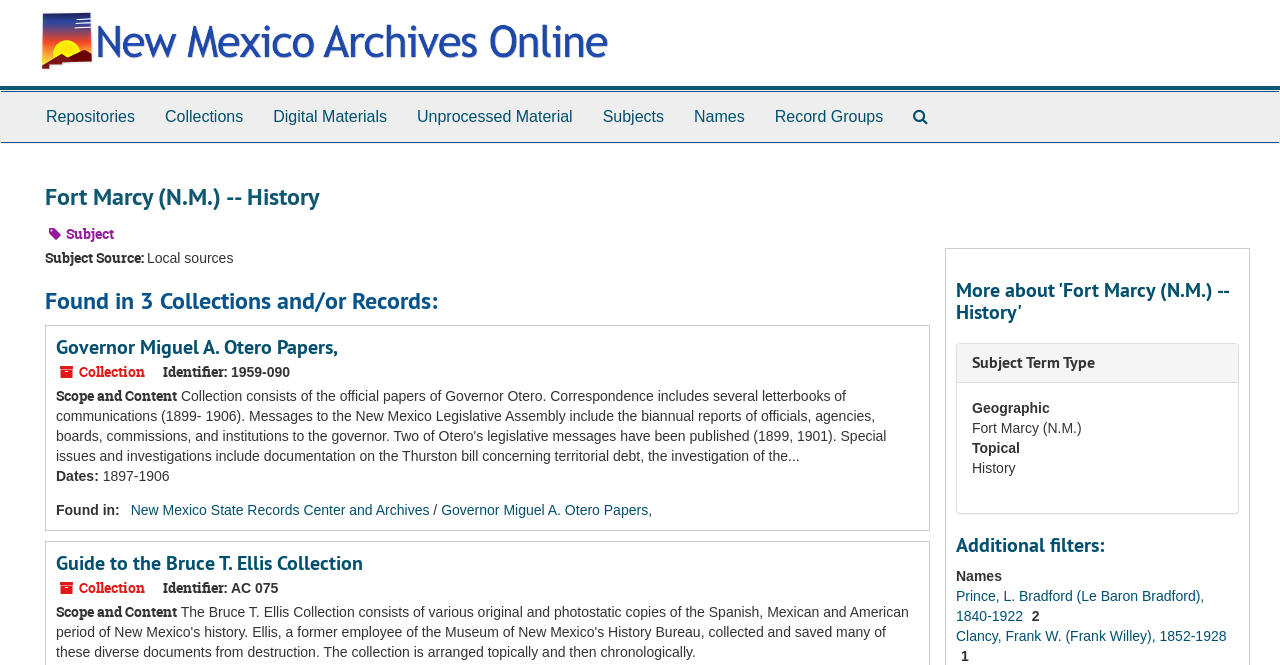Please specify the bounding box coordinates of the element that should be clicked to execute the given instruction: 'Learn more about Fort Marcy (N.M.) -- History'. Ensure the coordinates are four float numbers between 0 and 1, expressed as [left, top, right, bottom].

[0.747, 0.42, 0.968, 0.486]